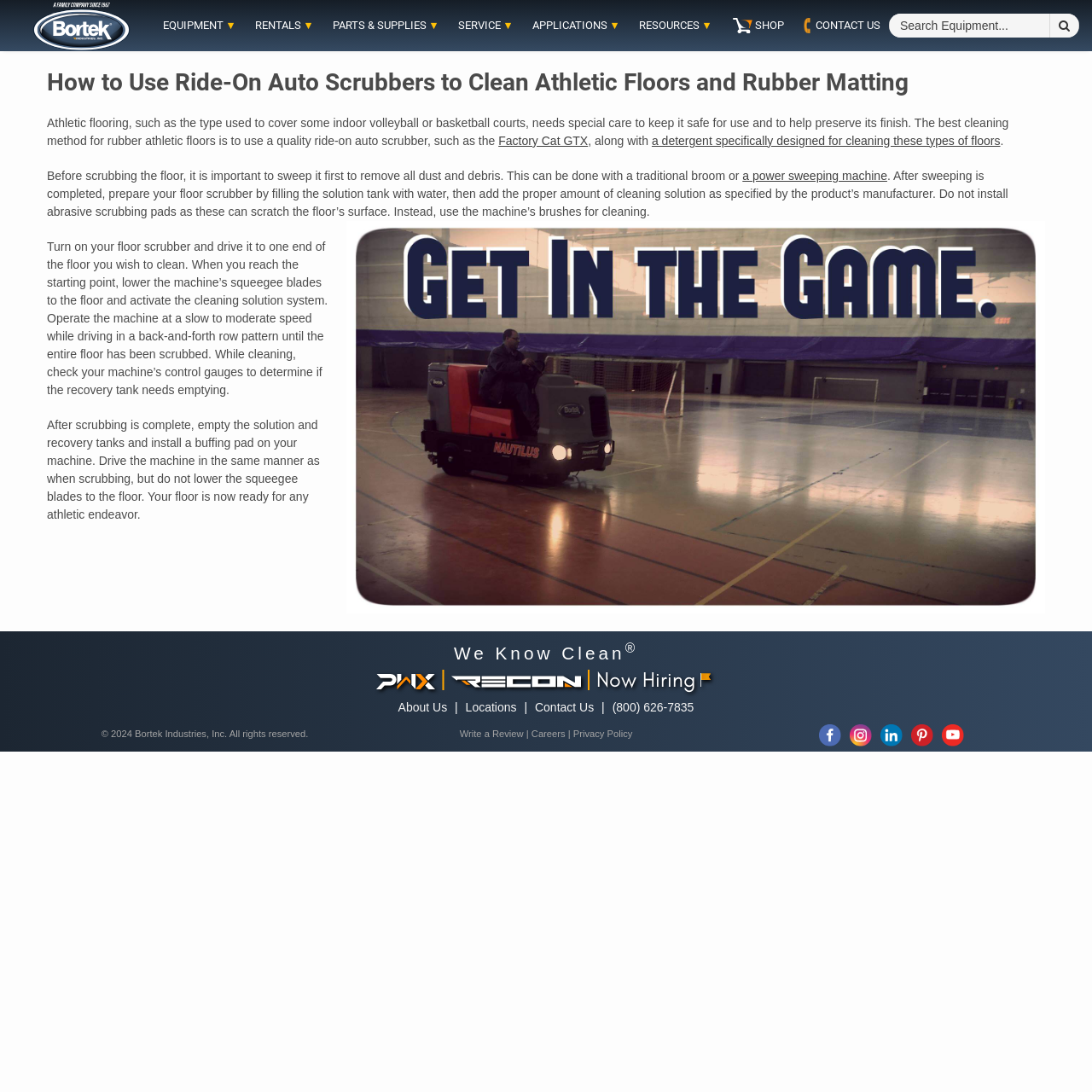From the webpage screenshot, predict the bounding box of the UI element that matches this description: "parent_node: |".

[0.413, 0.614, 0.532, 0.631]